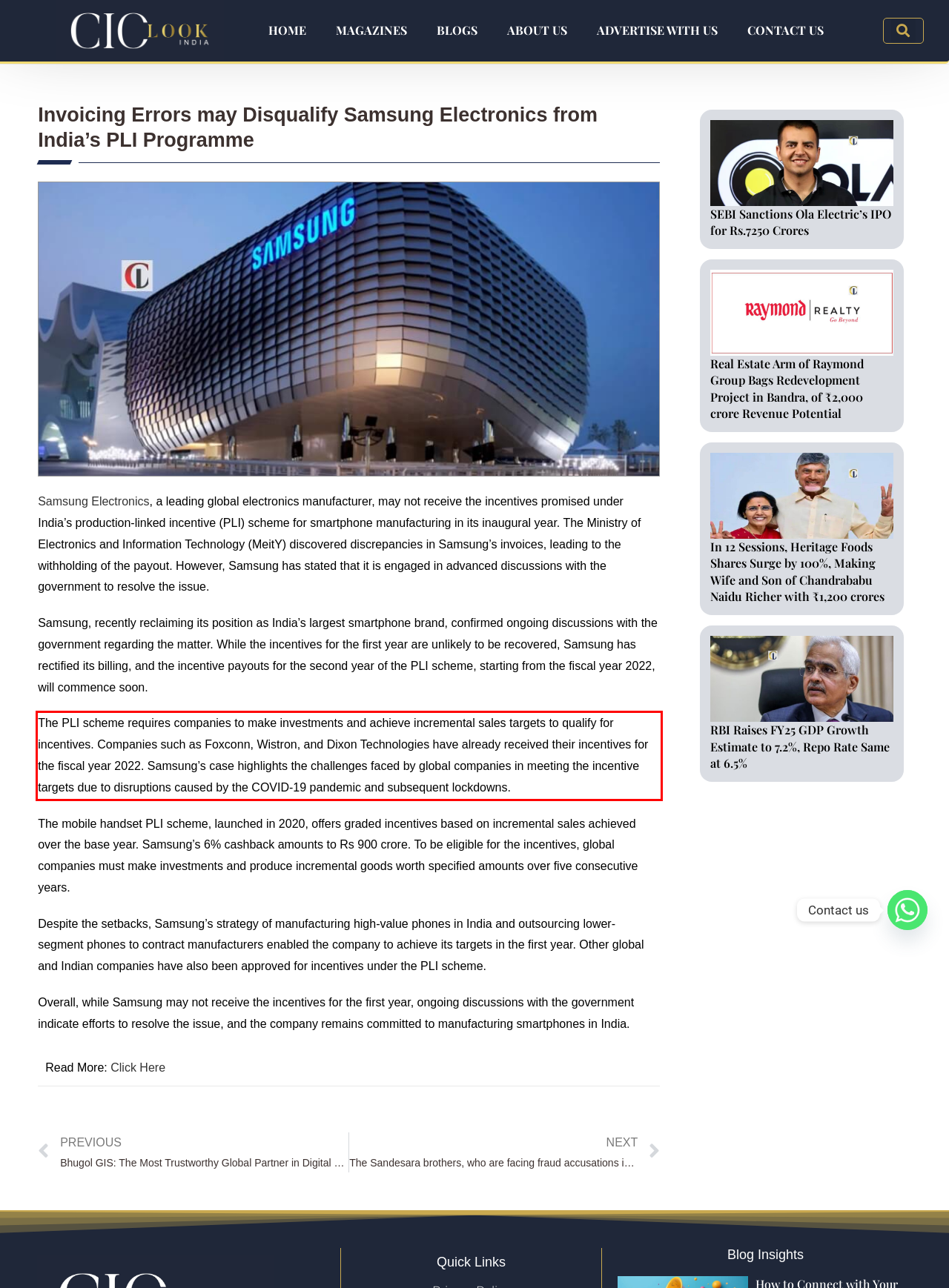Please examine the webpage screenshot containing a red bounding box and use OCR to recognize and output the text inside the red bounding box.

The PLI scheme requires companies to make investments and achieve incremental sales targets to qualify for incentives. Companies such as Foxconn, Wistron, and Dixon Technologies have already received their incentives for the fiscal year 2022. Samsung’s case highlights the challenges faced by global companies in meeting the incentive targets due to disruptions caused by the COVID-19 pandemic and subsequent lockdowns.